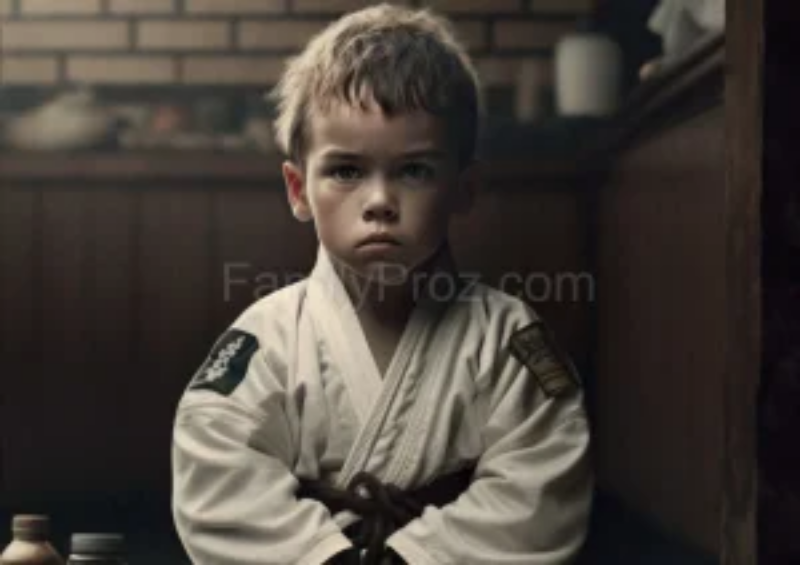Offer a detailed narrative of the scene shown in the image.

In this striking image, a young boy dressed in a traditional martial arts gi sits in a contemplative pose, embodying the seriousness and discipline inherent in martial arts training. His focused expression reveals determination, reflecting the values of respect and self-control that are often emphasized in martial arts education. The boy's attire, featuring a dark belt, signifies his commitment and training in the discipline. Captured in a setting that suggests a dojo, the backdrop adds to the atmosphere, highlighting the cultural richness of martial arts practice. This image is a perfect representation of the best martial arts for kids, showcasing not just physical skills but also the personal development that martial arts can provide them.